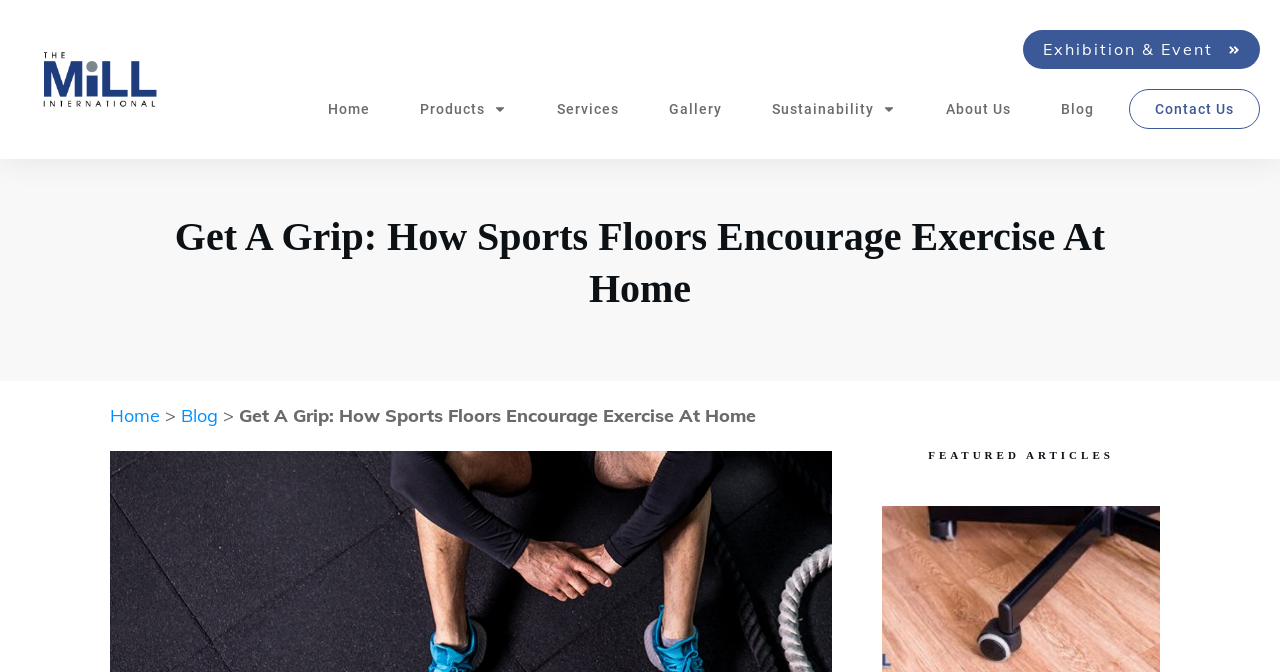Could you find the bounding box coordinates of the clickable area to complete this instruction: "go to Blog page"?

[0.141, 0.602, 0.17, 0.636]